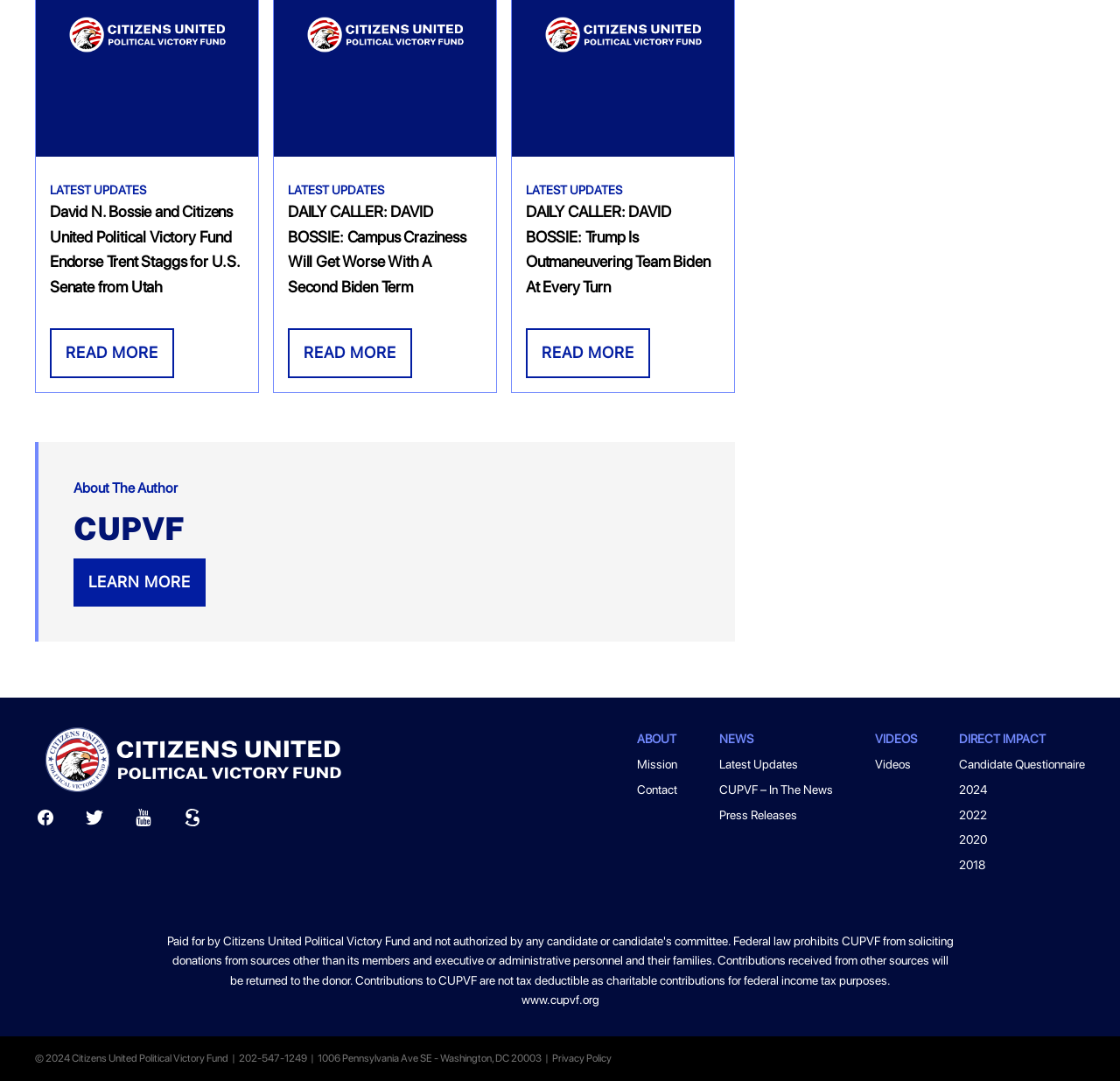What is the copyright year of the organization's website?
Look at the webpage screenshot and answer the question with a detailed explanation.

I found the answer by looking at the footer section of the webpage. The static text '© 2024' indicates the copyright year of the organization's website.